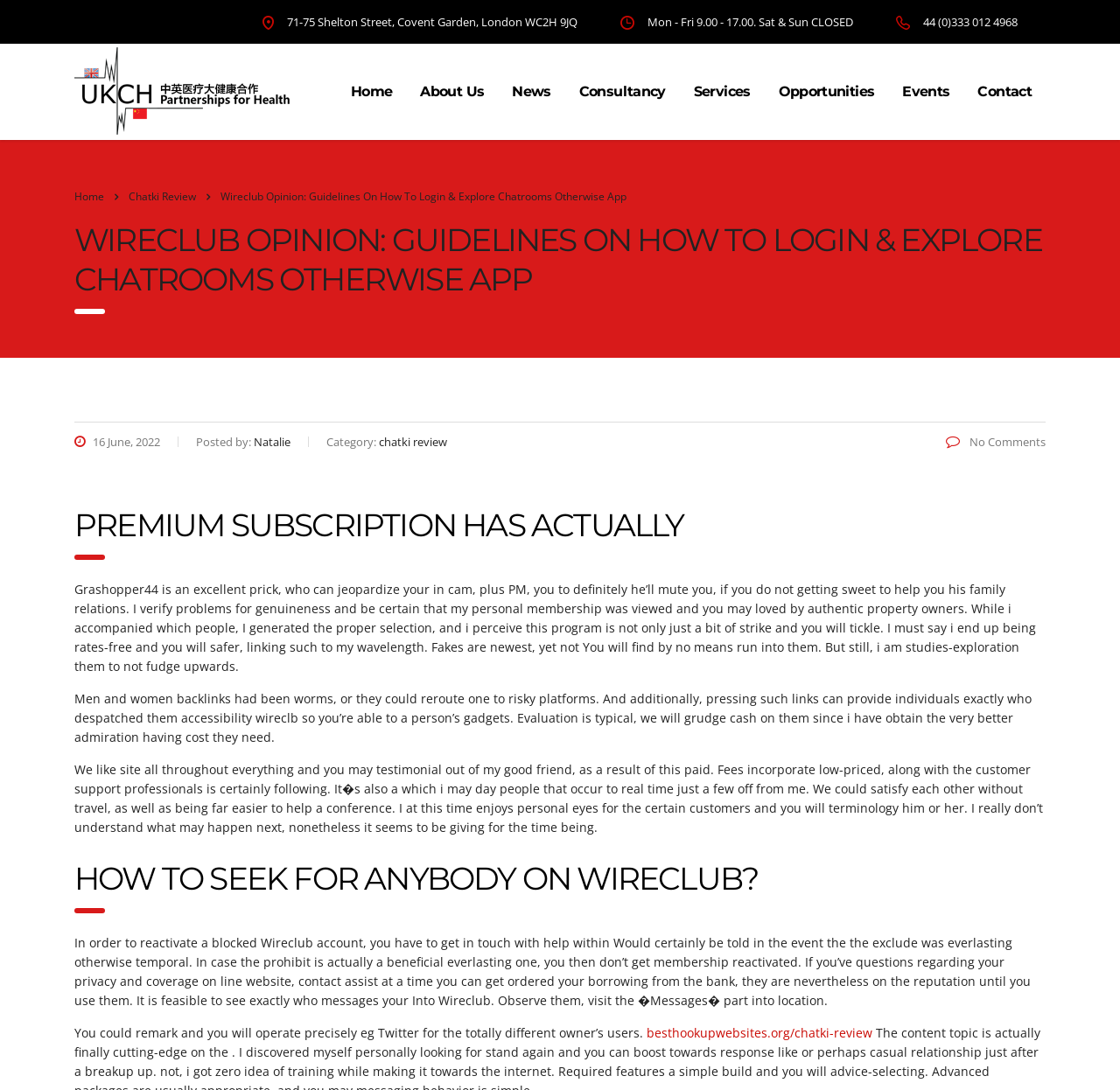Can you look at the image and give a comprehensive answer to the question:
What is the category of the article?

I found the category by looking at the static text element that says 'Category:' and the adjacent static text element that says 'chatki review'.